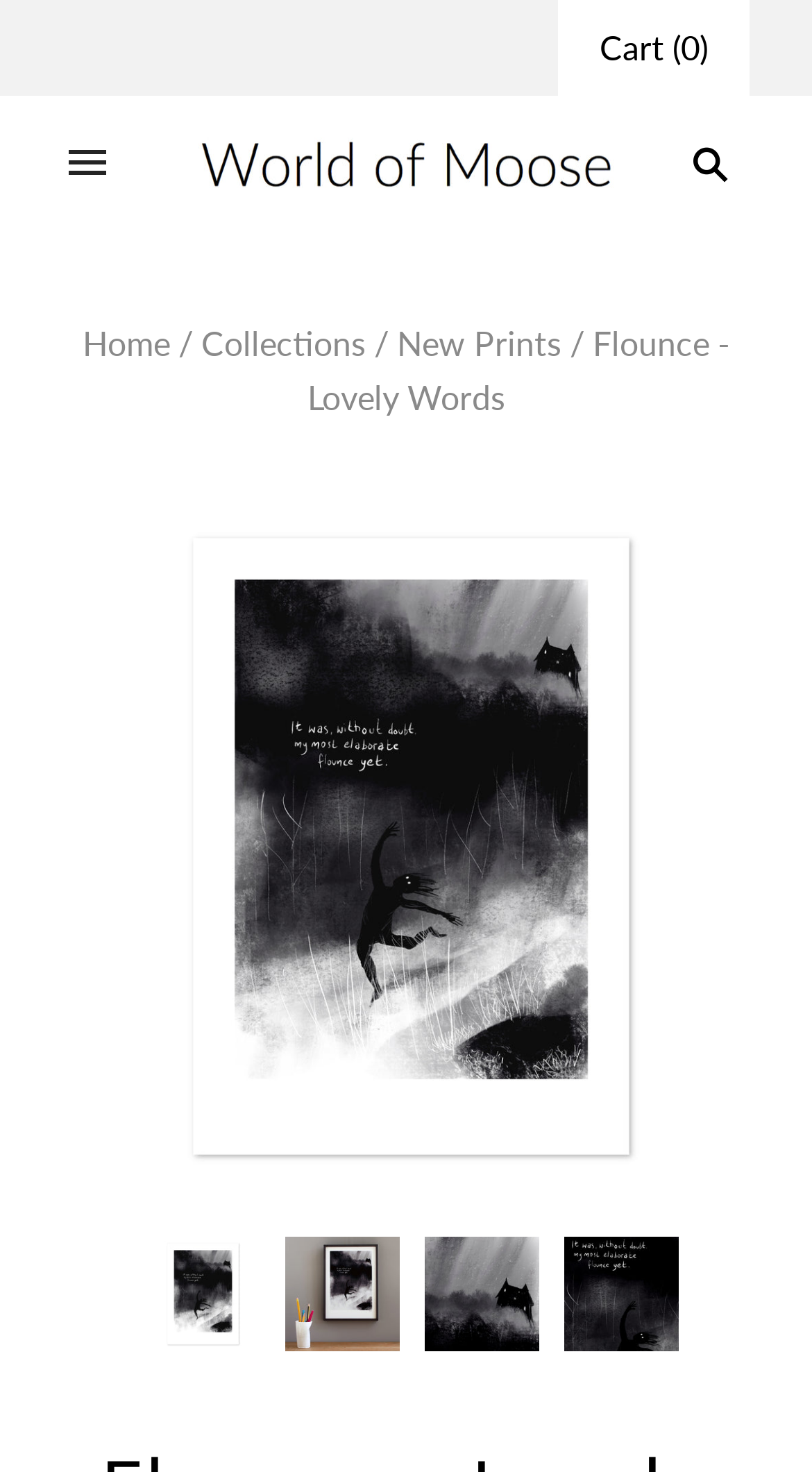Please analyze the image and give a detailed answer to the question:
How many images are on the webpage?

I counted the number of image elements on the webpage, which are [307], [1011], [1013], [1015], and [1017], to determine that there are 5 images.